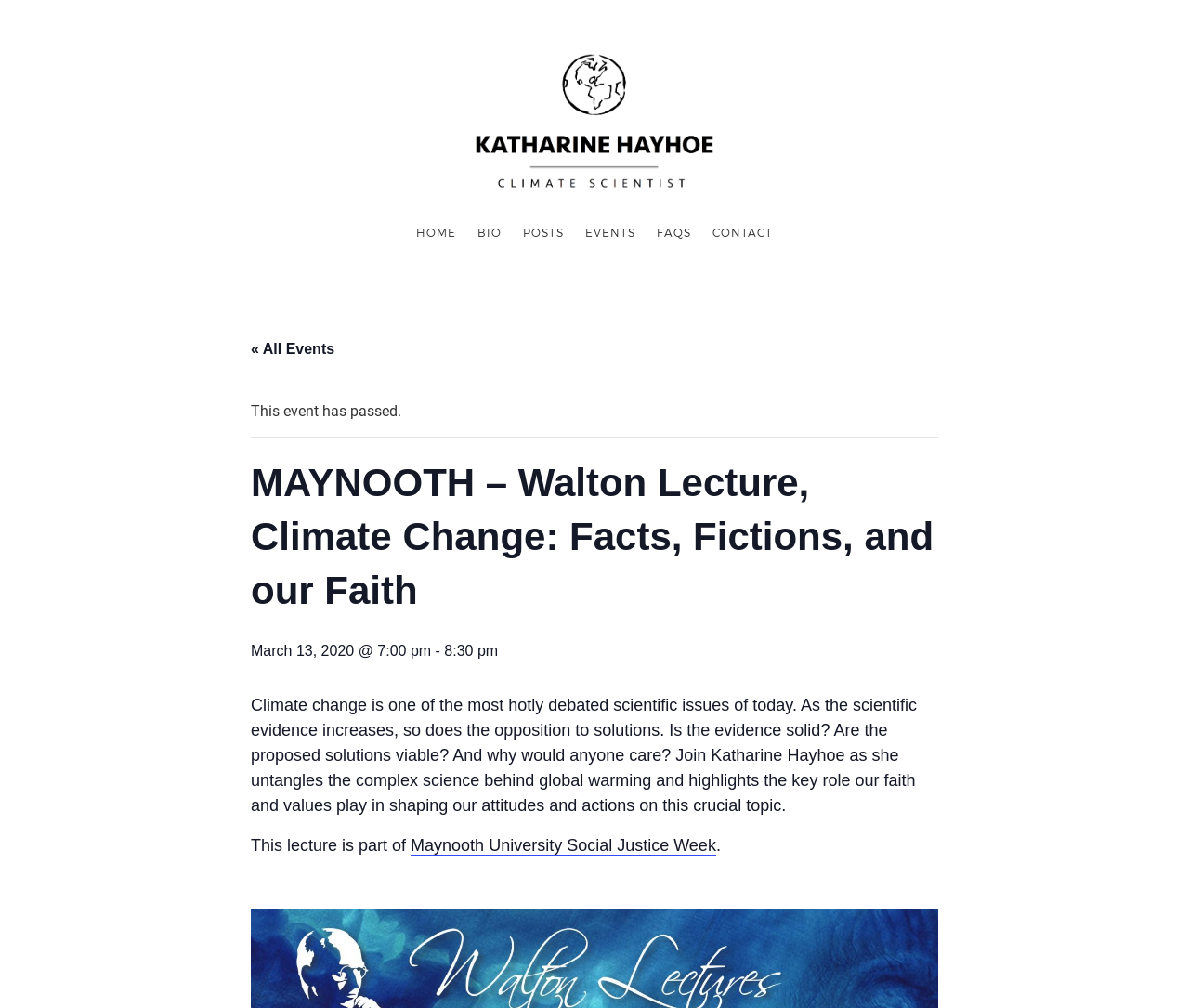Can you pinpoint the bounding box coordinates for the clickable element required for this instruction: "Check CONTACT information"? The coordinates should be four float numbers between 0 and 1, i.e., [left, top, right, bottom].

[0.592, 0.206, 0.658, 0.255]